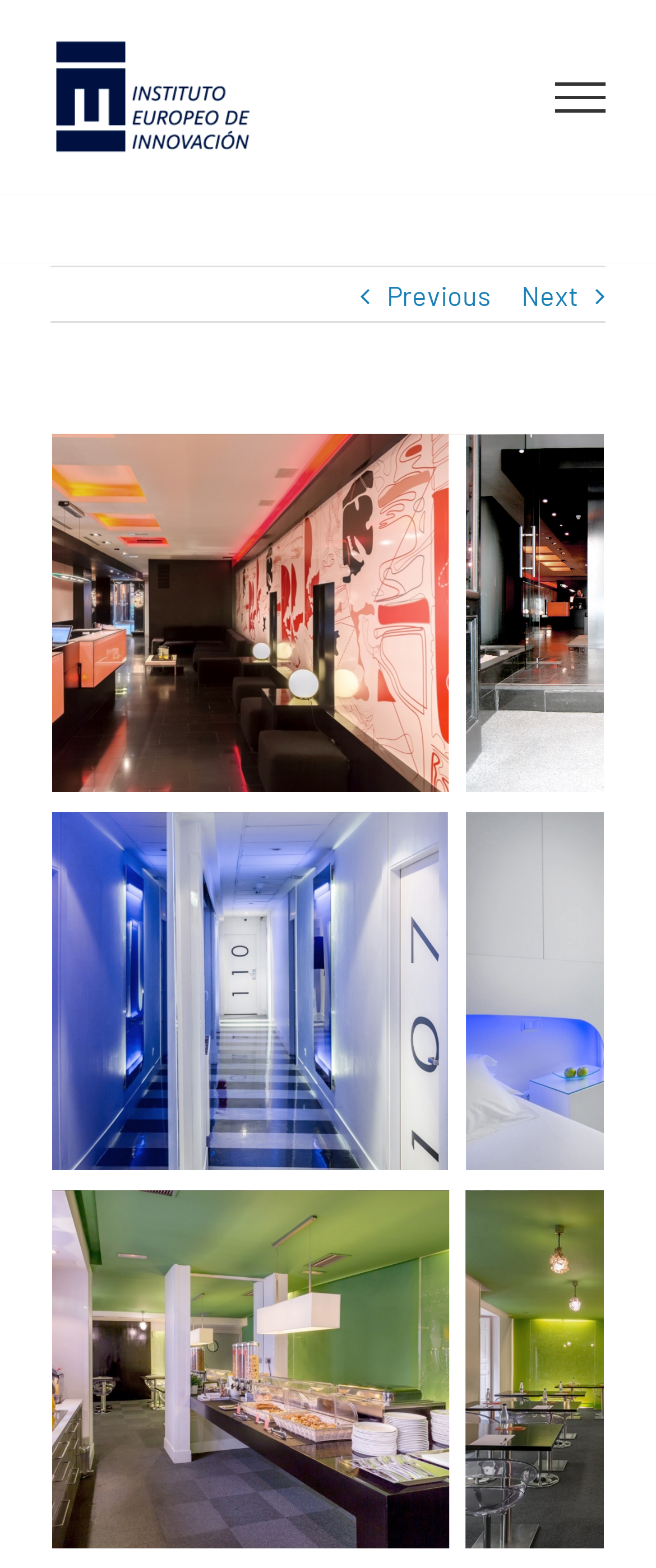What is the logo on the top left?
Answer the question with a single word or phrase by looking at the picture.

Instituto Europeo de Innovacion Logo